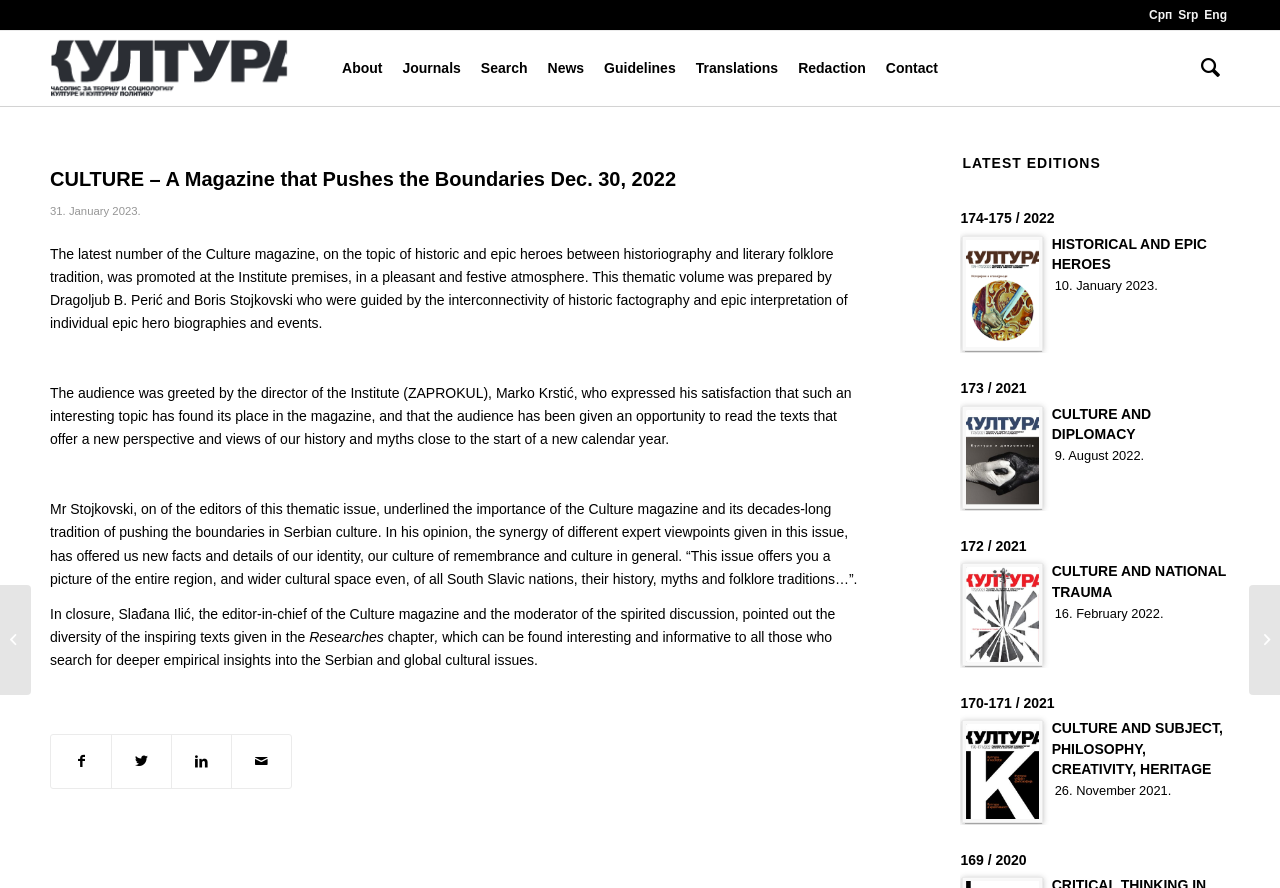Please answer the following question using a single word or phrase: 
What is the position of the link 'About' on the webpage?

Top left